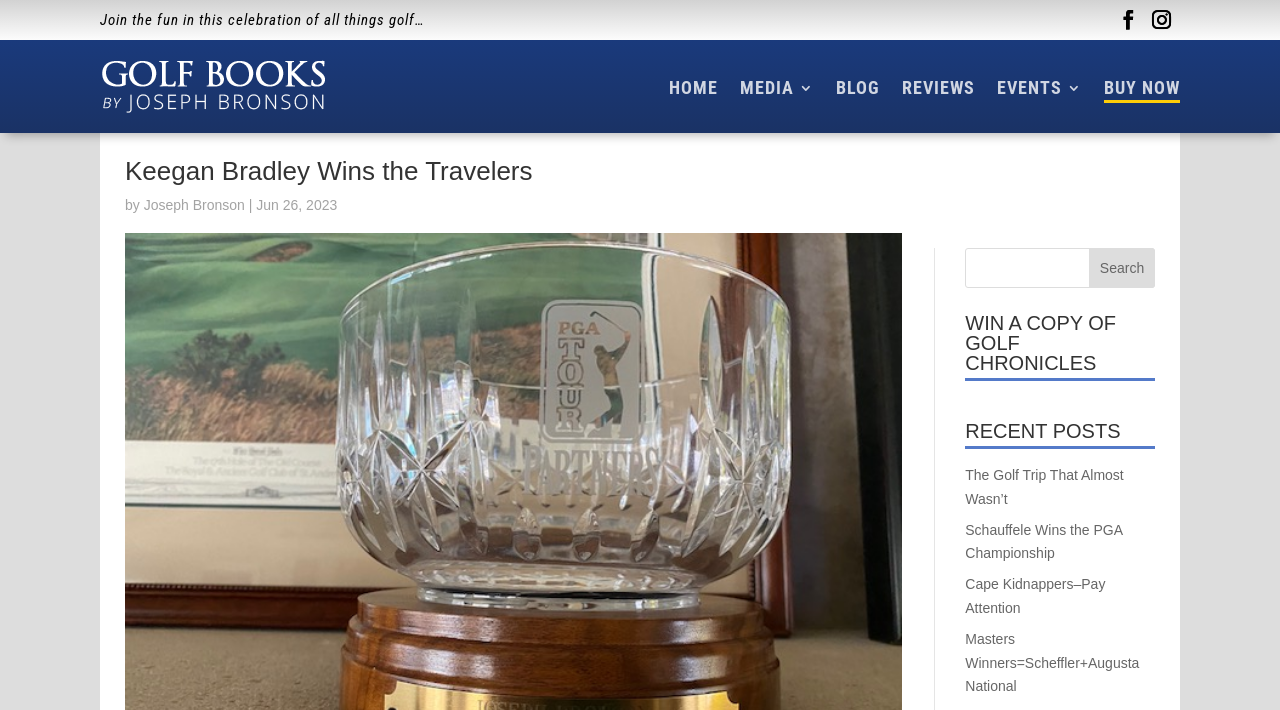Using the element description provided, determine the bounding box coordinates in the format (top-left x, top-left y, bottom-right x, bottom-right y). Ensure that all values are floating point numbers between 0 and 1. Element description: Joseph Bronson

[0.112, 0.277, 0.191, 0.3]